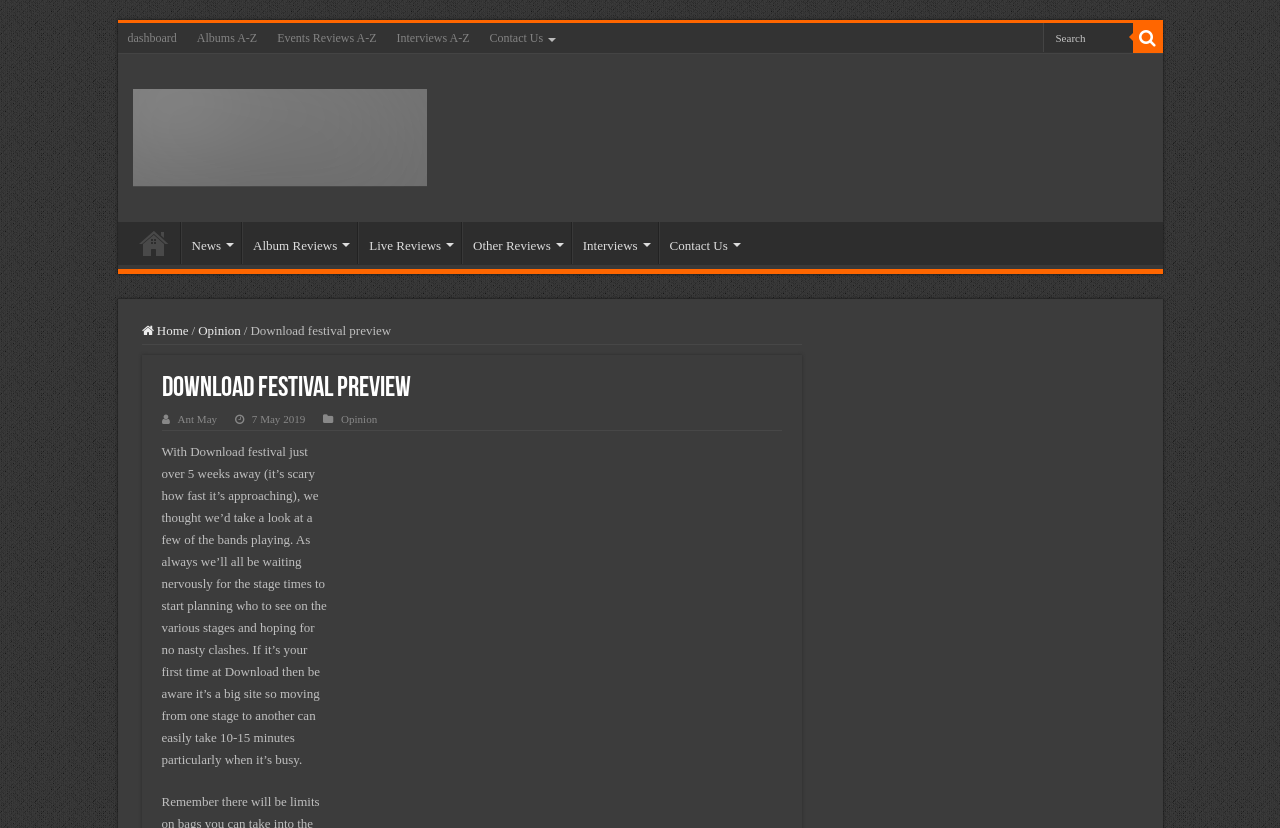Determine the bounding box coordinates of the clickable element necessary to fulfill the instruction: "Open the search". Provide the coordinates as four float numbers within the 0 to 1 range, i.e., [left, top, right, bottom].

None